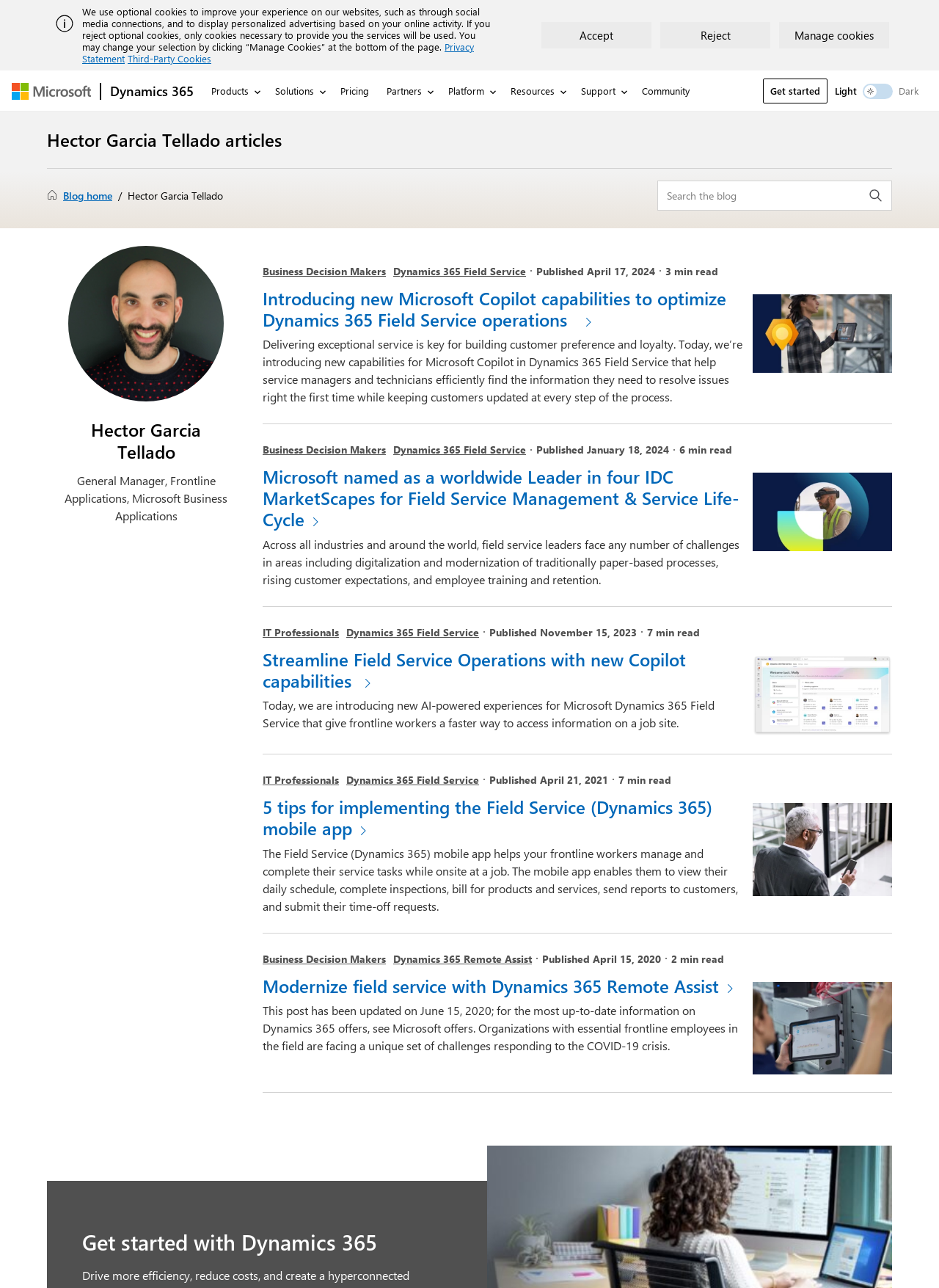How many minutes does it take to read the second article?
Refer to the image and answer the question using a single word or phrase.

6 min